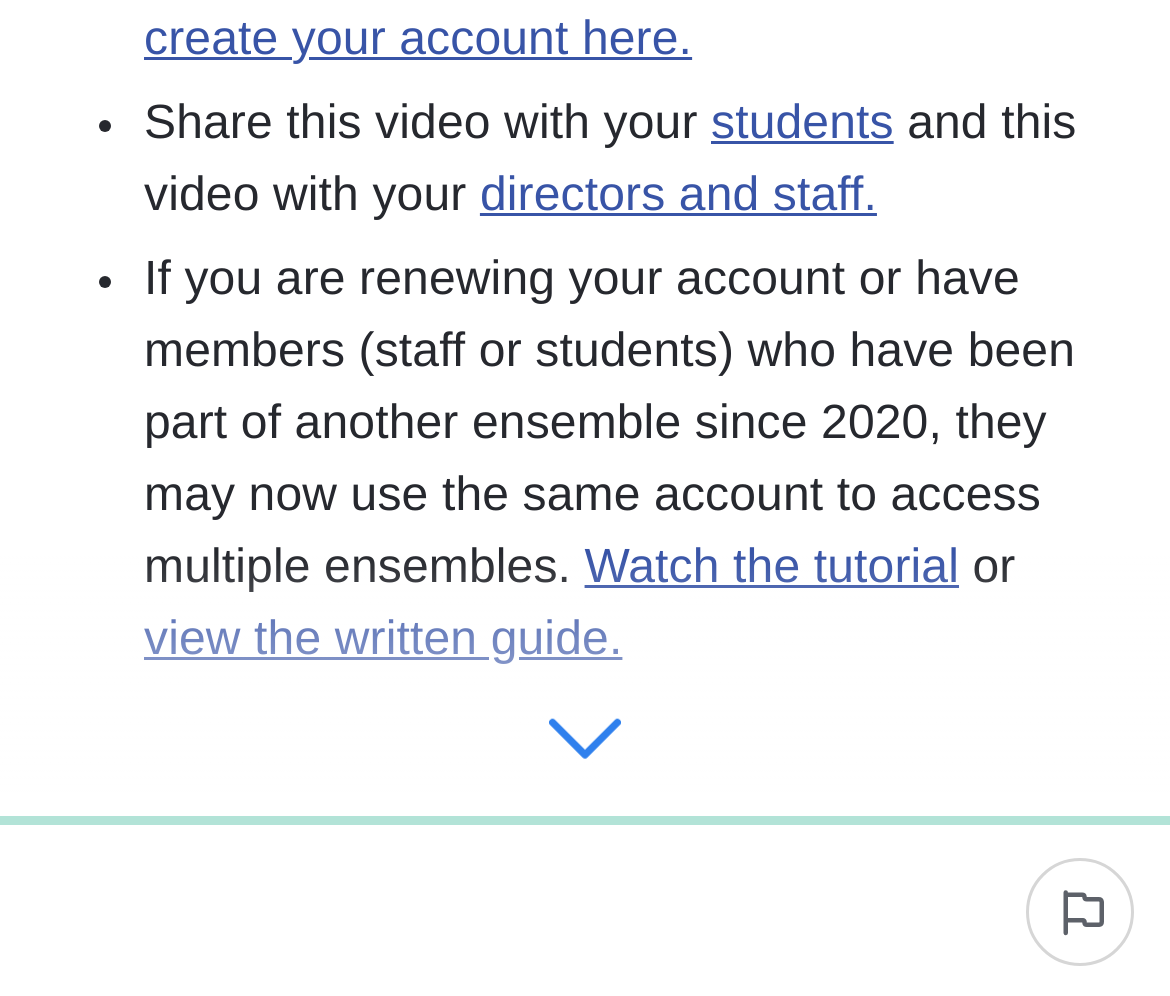Identify the bounding box coordinates for the UI element described as follows: view the written guide.. Use the format (top-left x, top-left y, bottom-right x, bottom-right y) and ensure all values are floating point numbers between 0 and 1.

[0.123, 0.617, 0.532, 0.669]